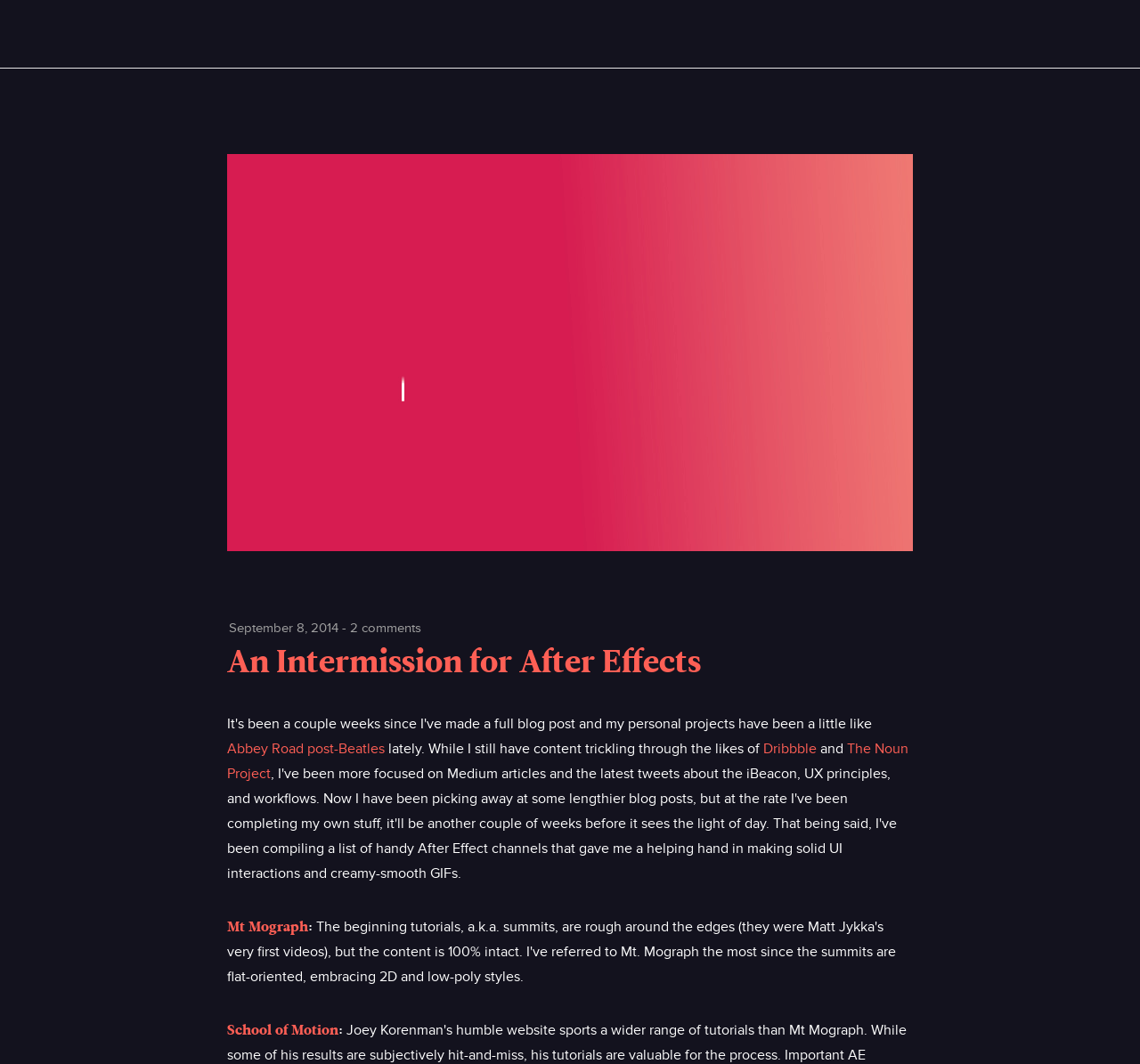What is the name of the third link?
Use the image to answer the question with a single word or phrase.

Abbey Road post-Beatles